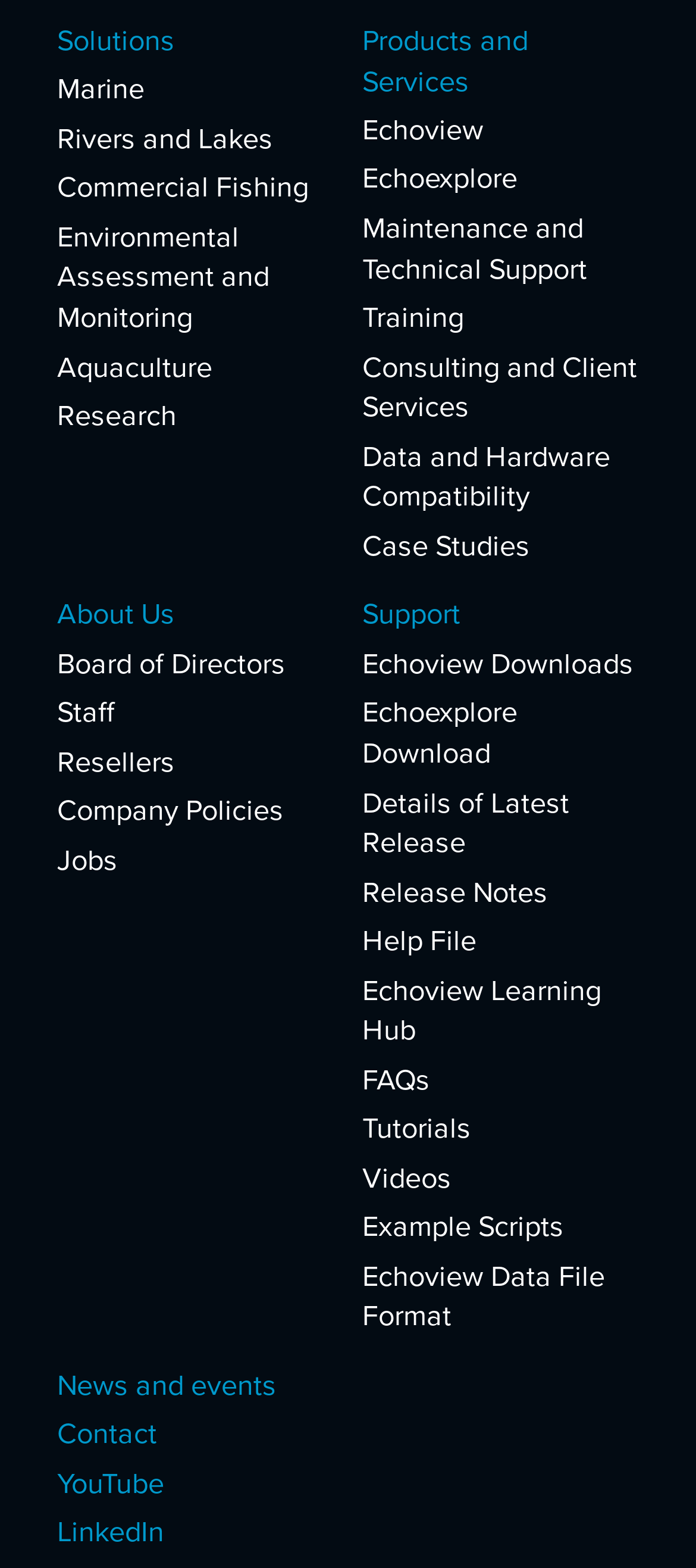Identify the bounding box coordinates of the area you need to click to perform the following instruction: "View Echoview Downloads".

[0.521, 0.411, 0.918, 0.437]